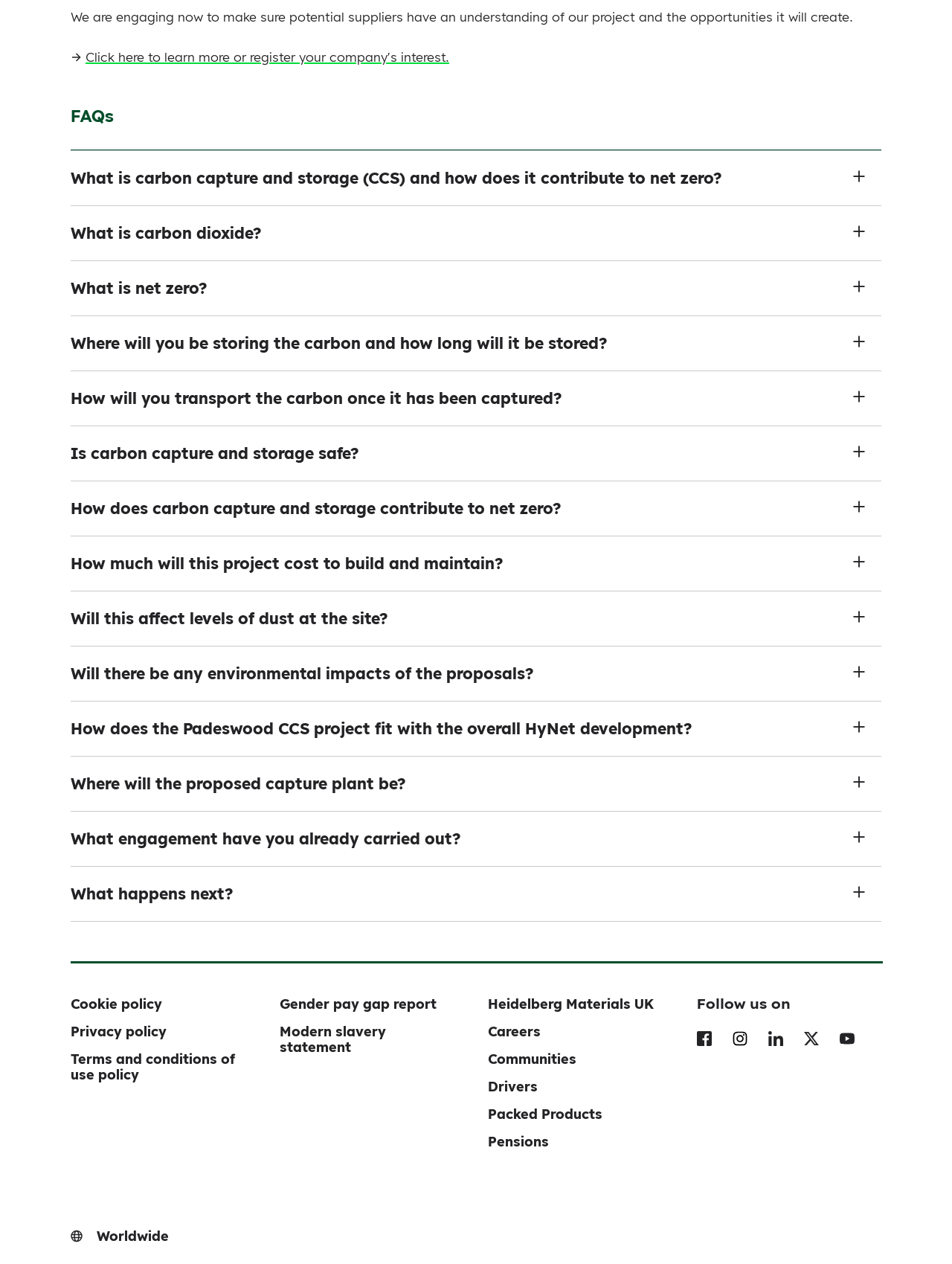Determine the bounding box coordinates of the clickable area required to perform the following instruction: "Learn about carbon capture and storage (CCS) and how it contributes to net zero". The coordinates should be represented as four float numbers between 0 and 1: [left, top, right, bottom].

[0.074, 0.119, 0.926, 0.163]